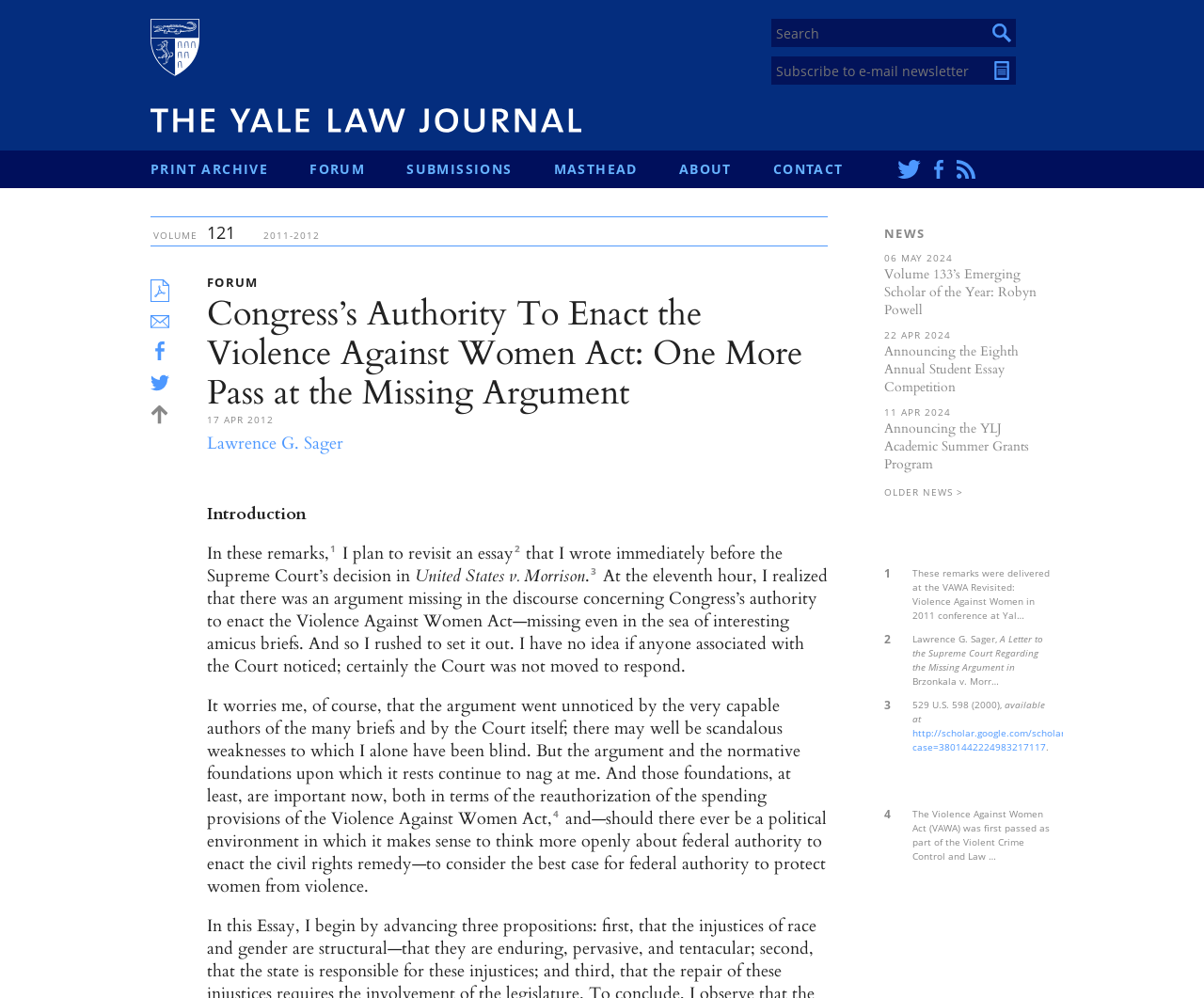Please provide the bounding box coordinates for the UI element as described: "alt="The Yale Law Journal"". The coordinates must be four floats between 0 and 1, represented as [left, top, right, bottom].

[0.125, 0.108, 0.483, 0.133]